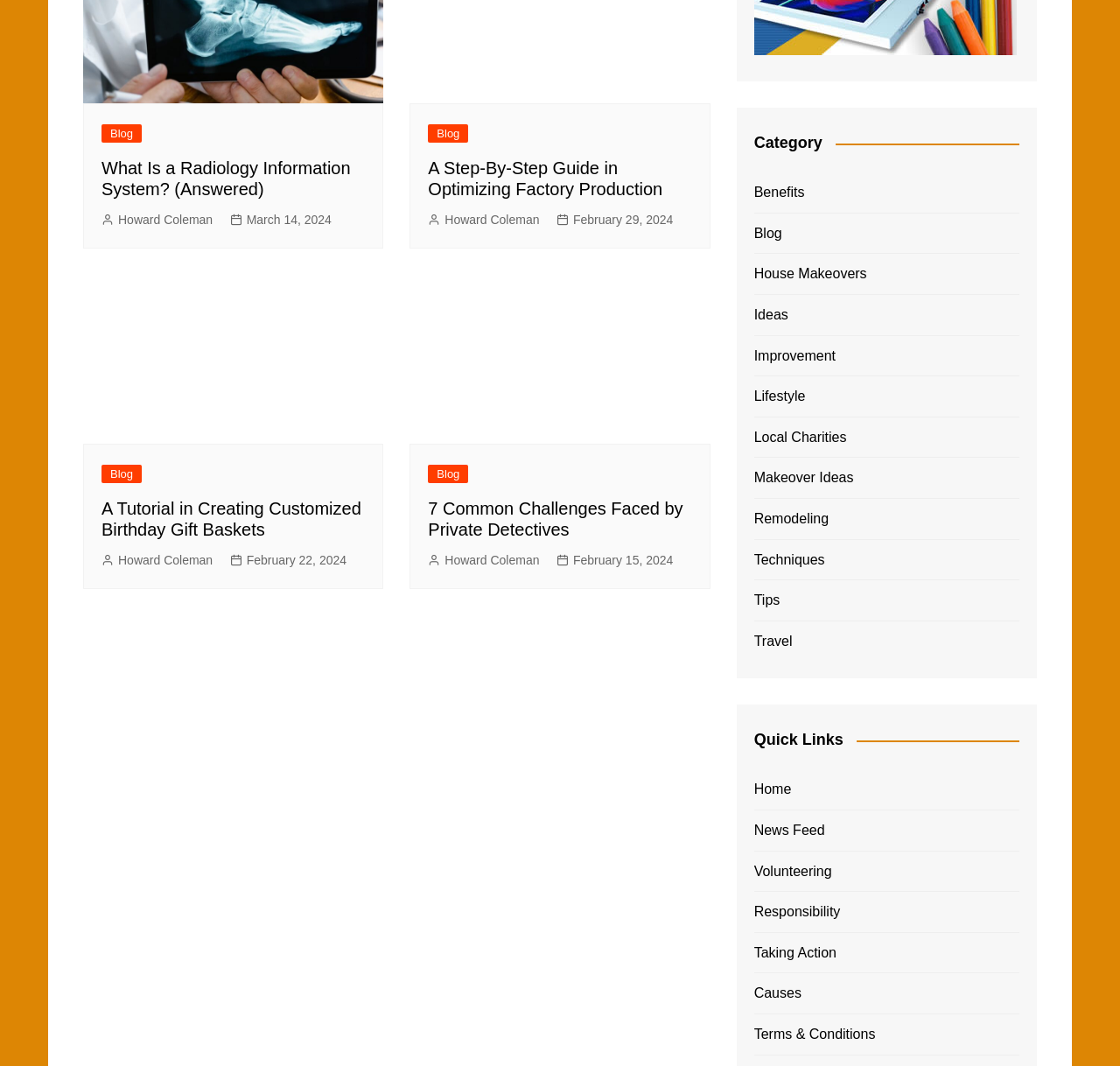Please determine the bounding box coordinates of the element's region to click for the following instruction: "Select the 'Benefits' category".

[0.673, 0.17, 0.718, 0.191]